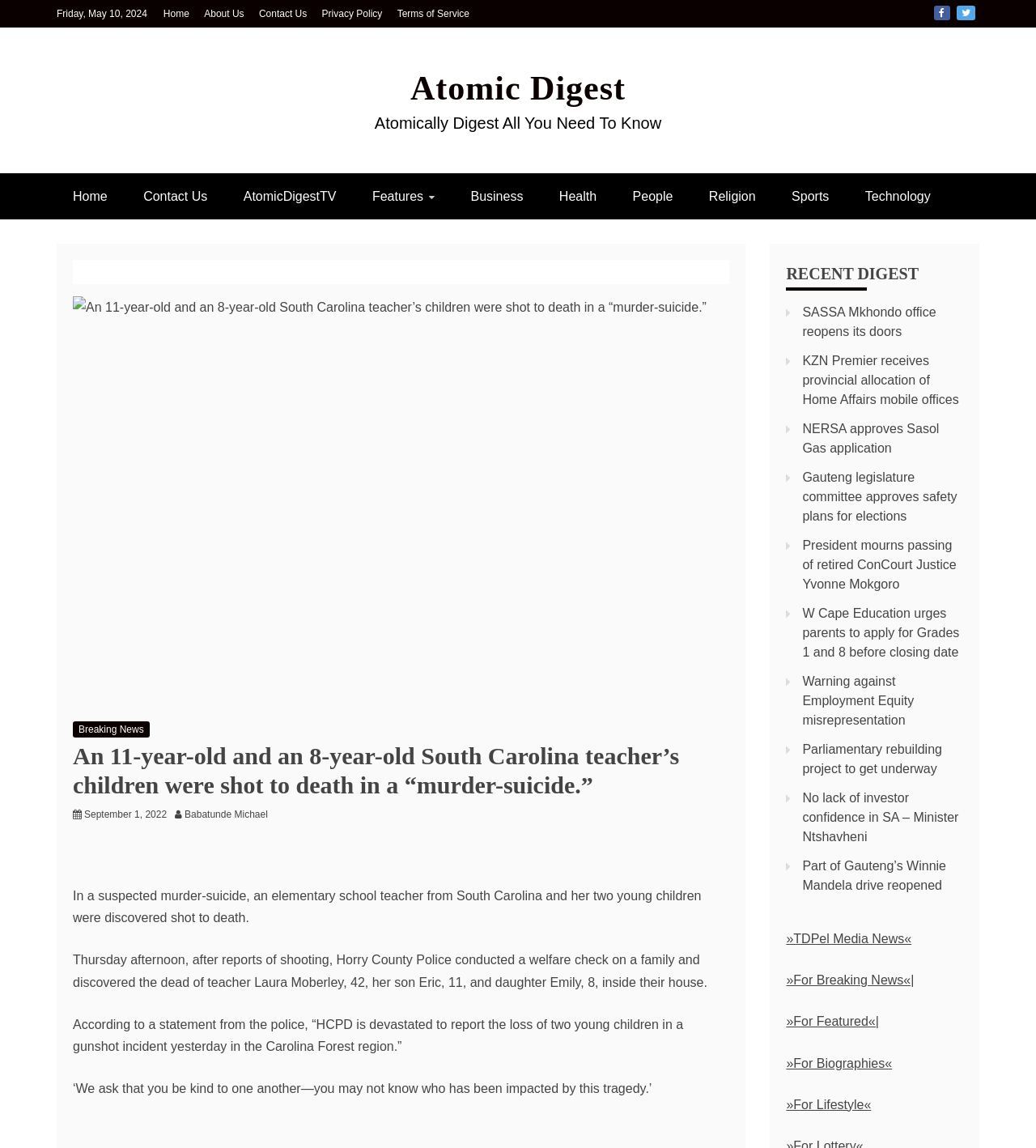What is the name of the teacher who died?
Answer the question with a detailed and thorough explanation.

I found the name of the teacher who died by reading the article, which mentions that 'Horry County Police conducted a welfare check on a family and discovered the dead of teacher Laura Moberley, 42, her son Eric, 11, and daughter Emily, 8, inside their house.'